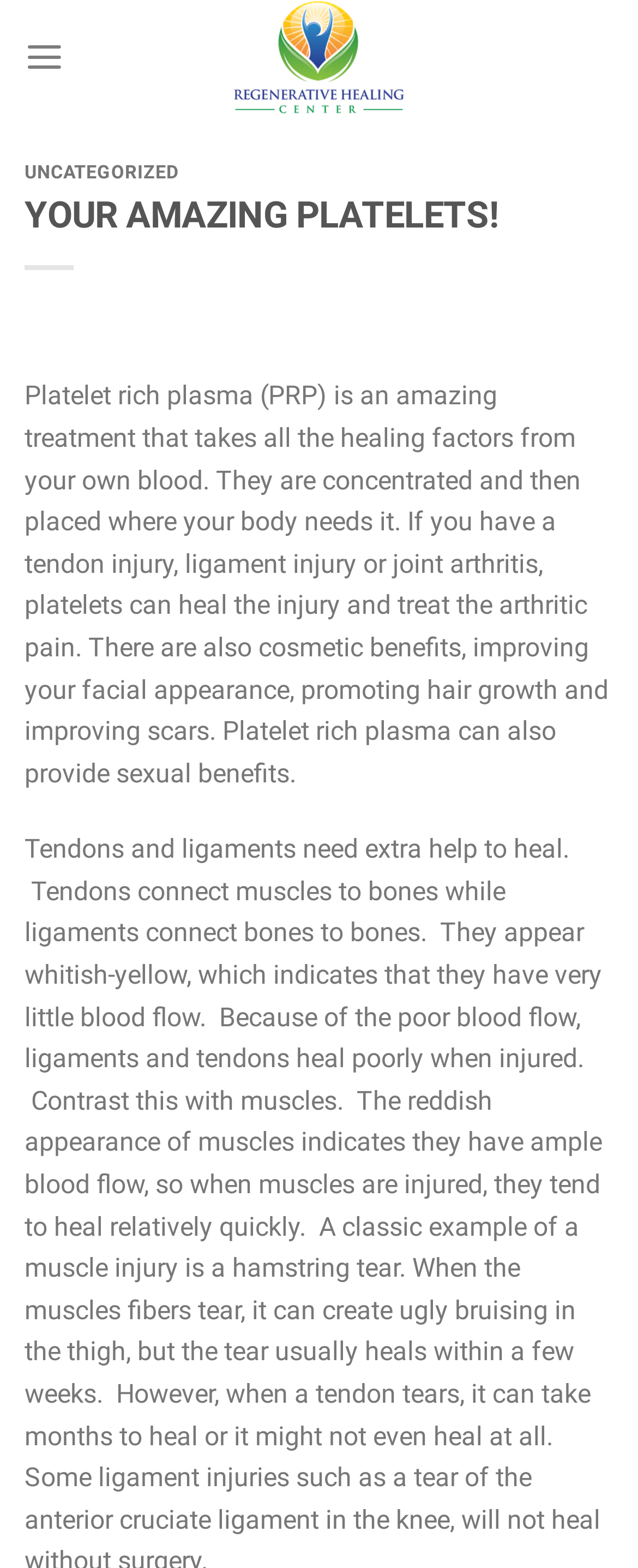What is the benefit of PRP for facial appearance?
Give a one-word or short phrase answer based on the image.

Improvement